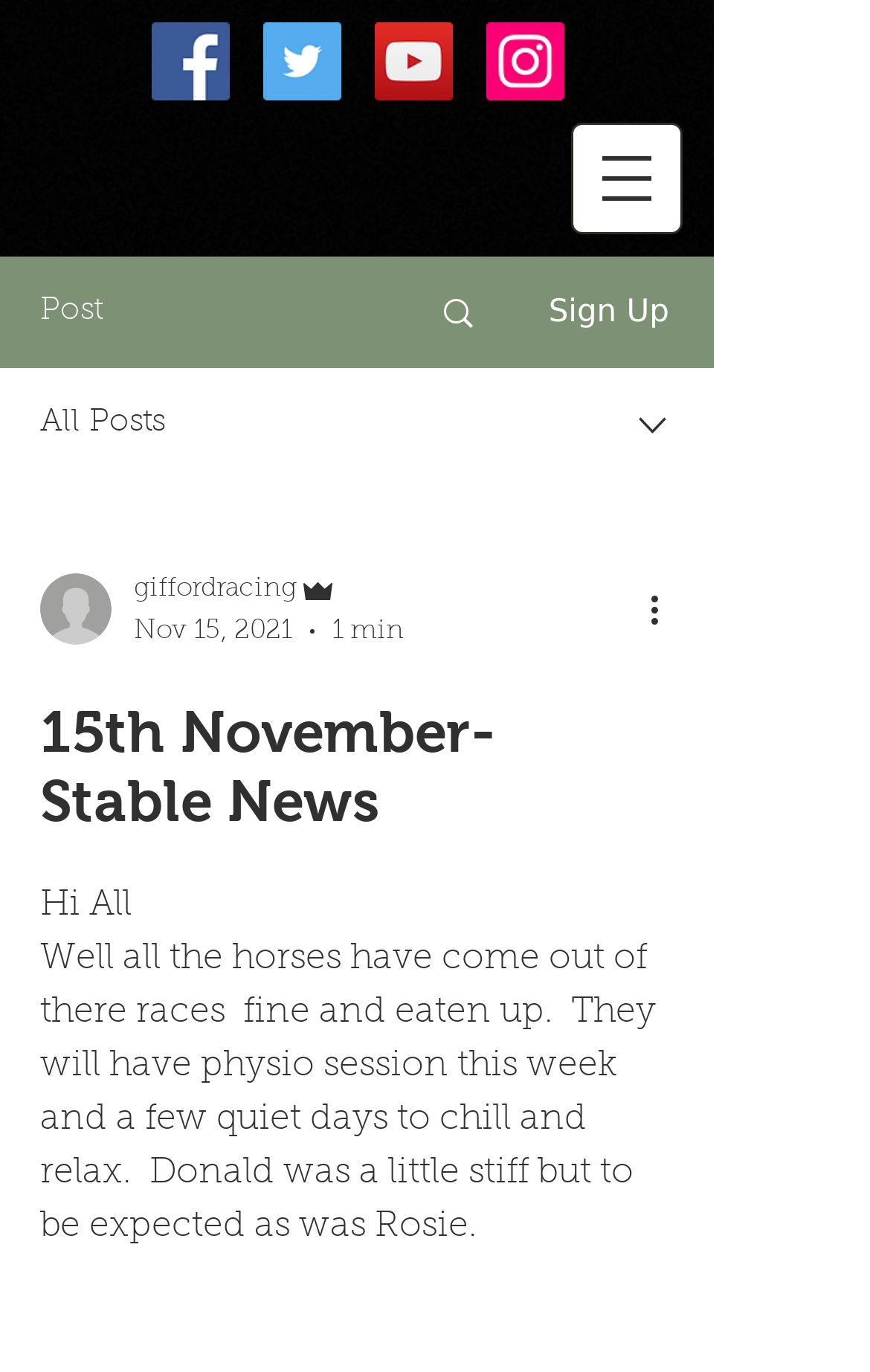Can you pinpoint the bounding box coordinates for the clickable element required for this instruction: "View all posts"? The coordinates should be four float numbers between 0 and 1, i.e., [left, top, right, bottom].

[0.046, 0.297, 0.19, 0.32]